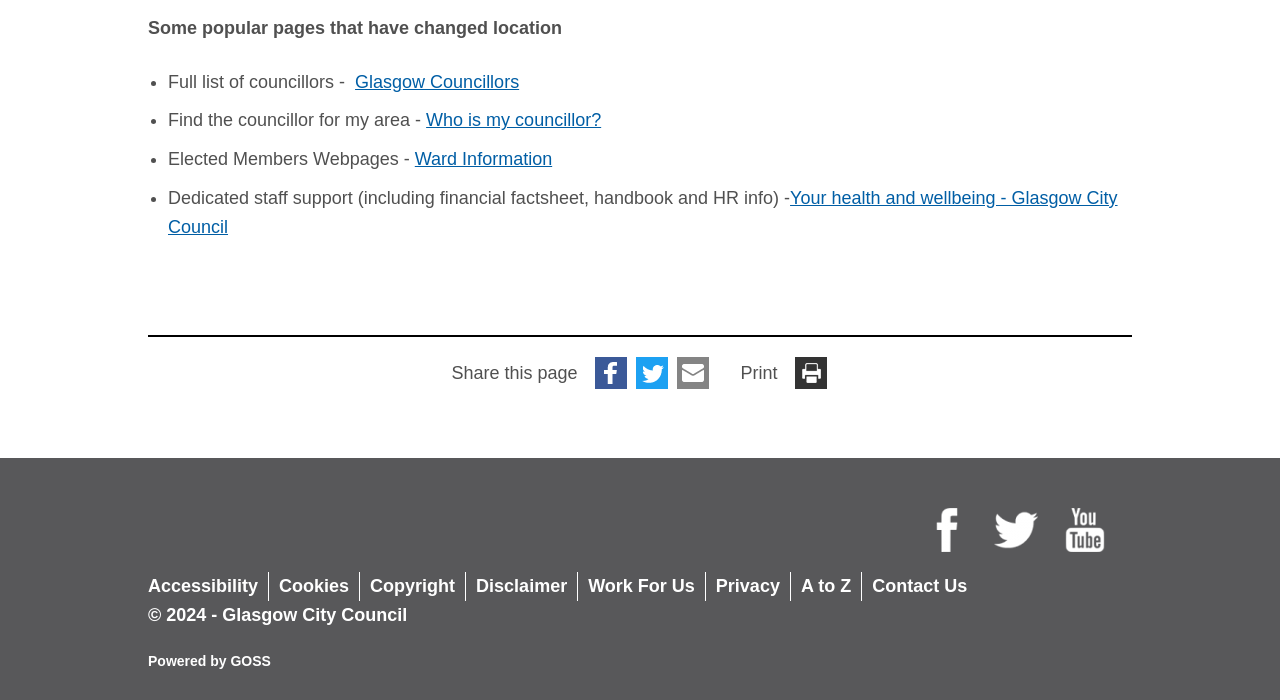Identify the bounding box of the HTML element described here: "Copyright". Provide the coordinates as four float numbers between 0 and 1: [left, top, right, bottom].

[0.289, 0.817, 0.364, 0.859]